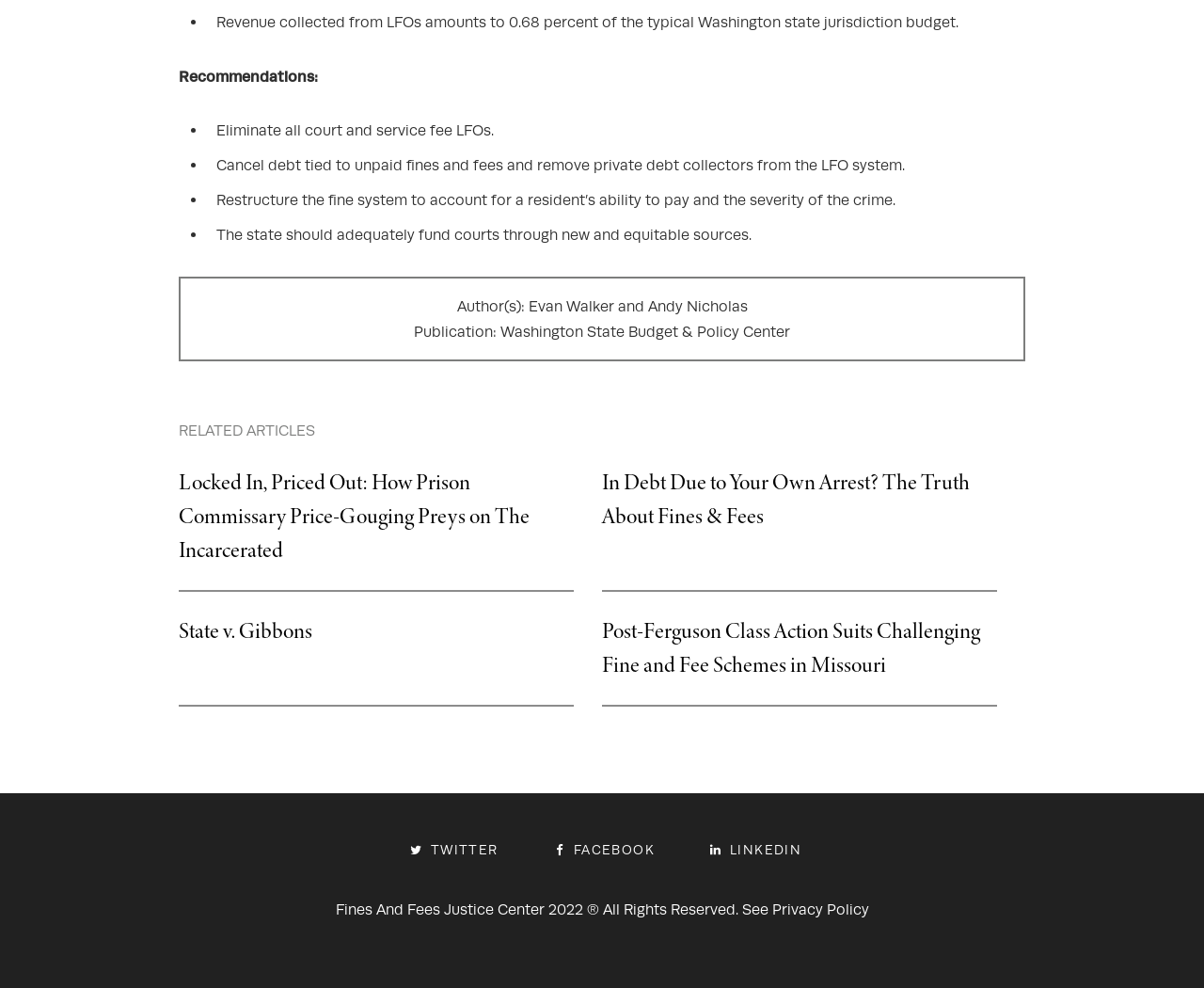Refer to the image and provide a thorough answer to this question:
Who are the authors of the article?

The answer can be found in the StaticText elements with the text 'Author(s):' and 'Evan Walker and Andy Nicholas'.